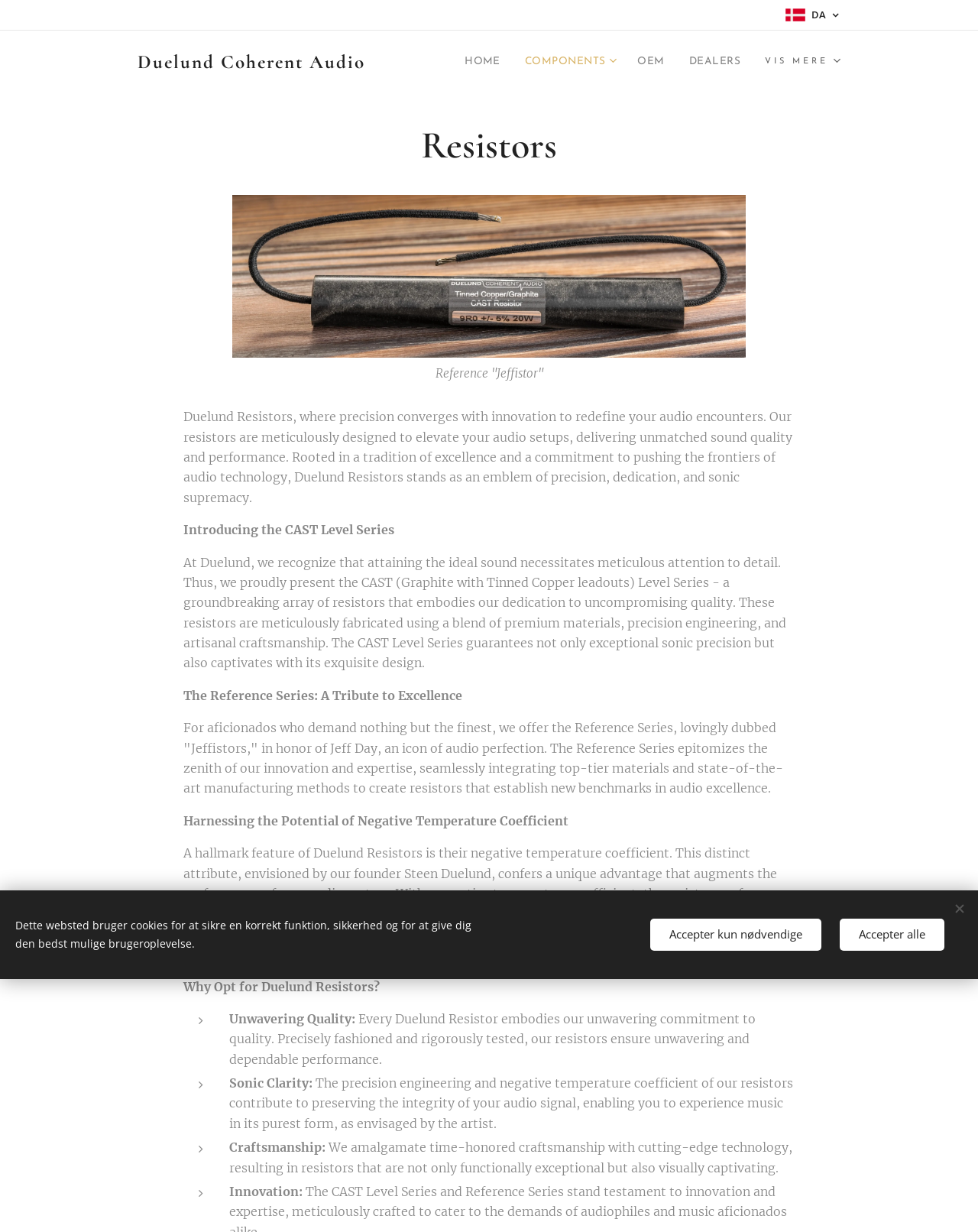What is the name of the company?
Please provide a comprehensive answer based on the information in the image.

The name of the company can be found in the link 'Duelund Coherent Audio' which is a part of the layout table at the top of the webpage. This link is likely to be the company's name or a part of it.